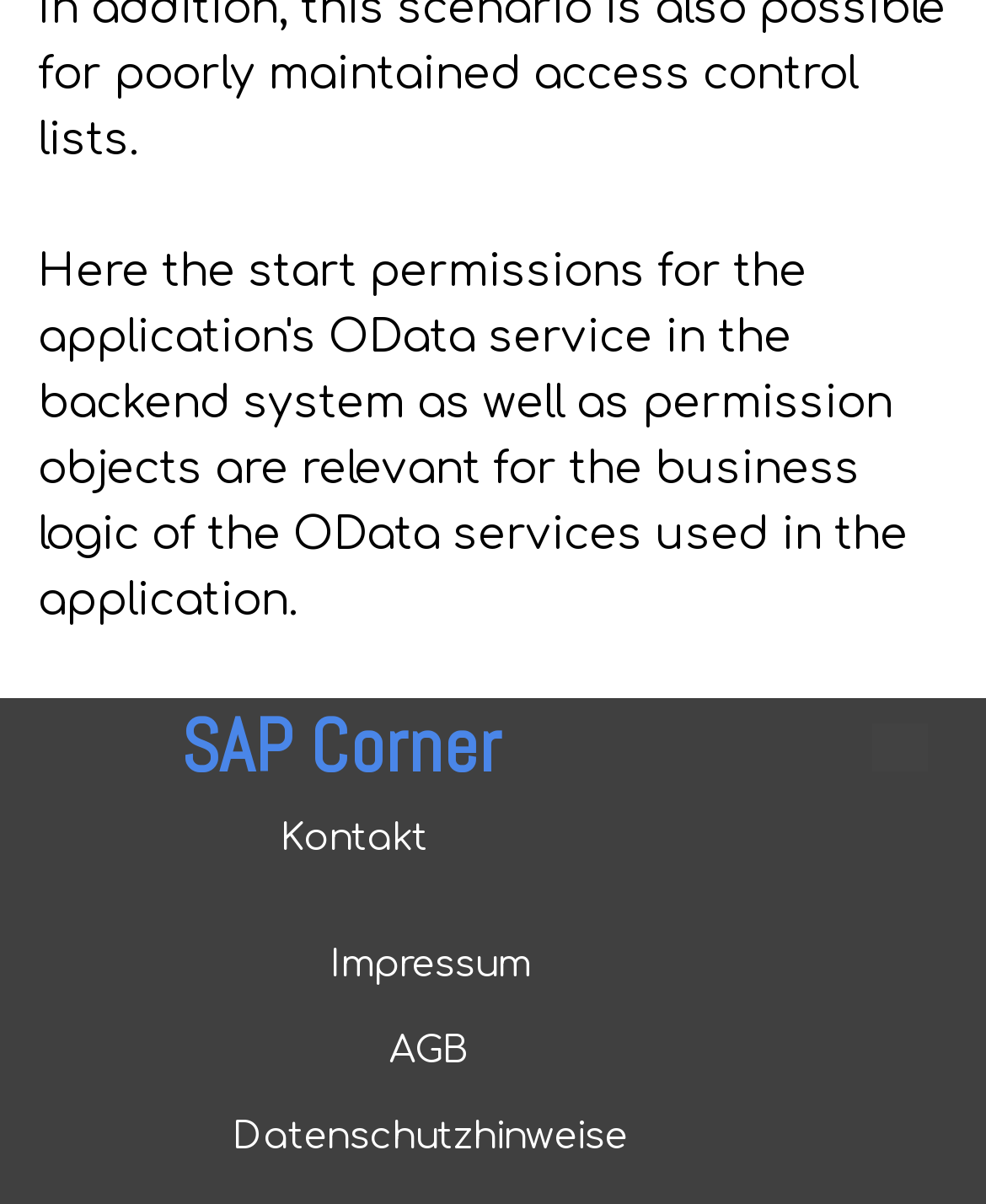What is the first link in the footer?
Using the picture, provide a one-word or short phrase answer.

Kontakt